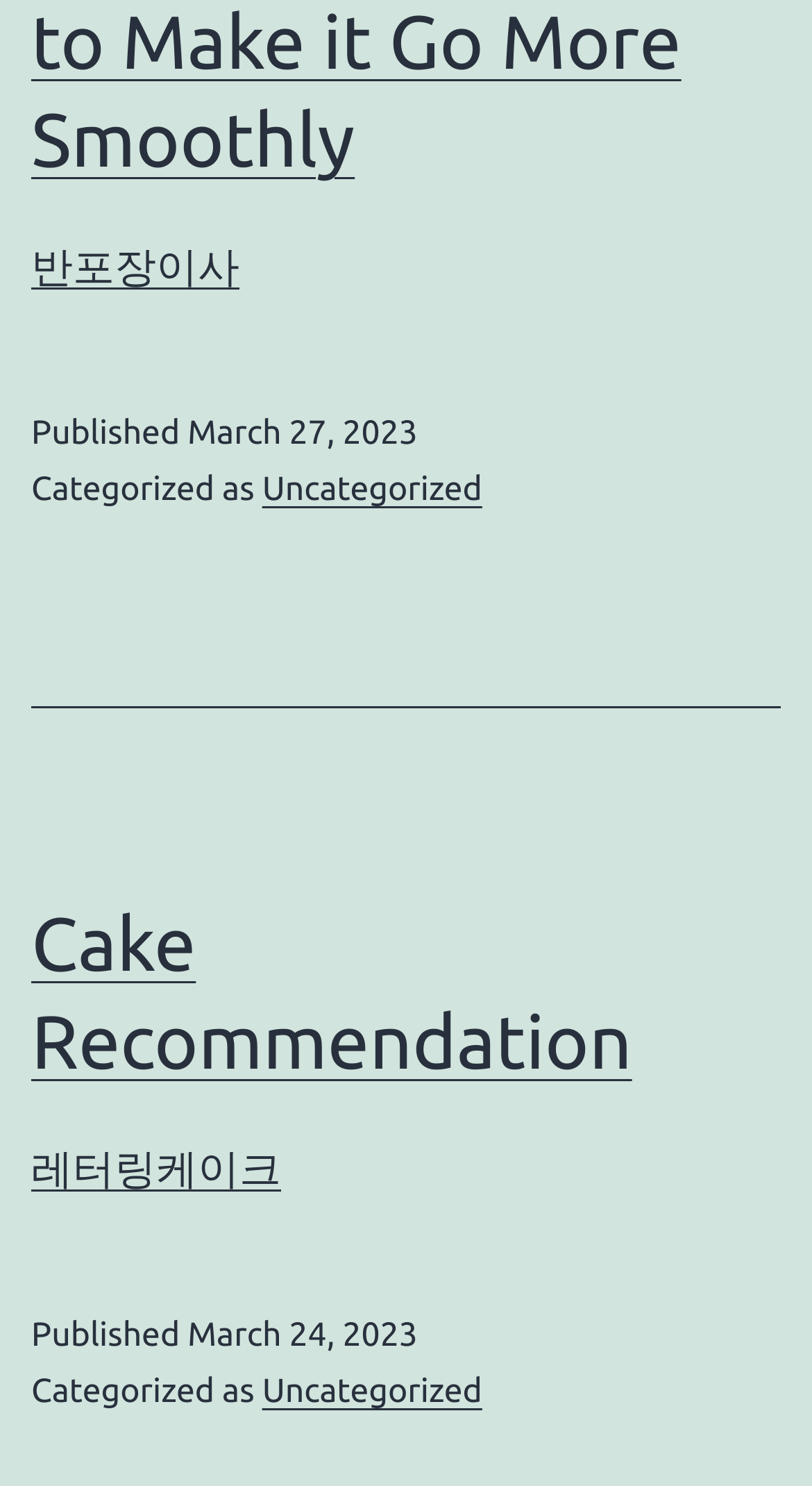How many links are in the footer?
Provide a fully detailed and comprehensive answer to the question.

I counted the links in the footer section, which are 'Published' and 'Categorized as', and found two links: '반포장이사' and 'Uncategorized'.